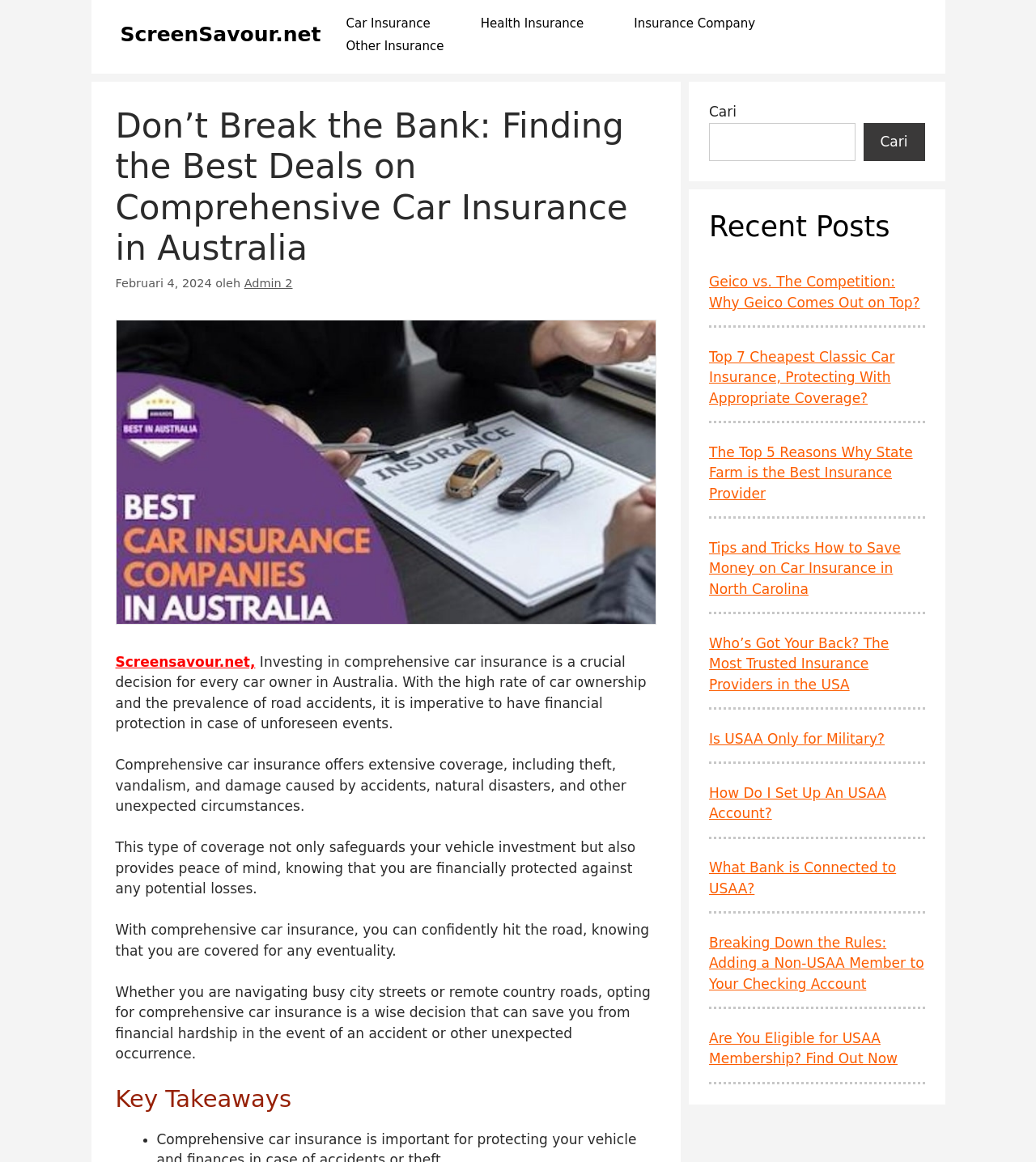Locate the bounding box coordinates of the clickable part needed for the task: "Search for something".

[0.684, 0.106, 0.825, 0.139]